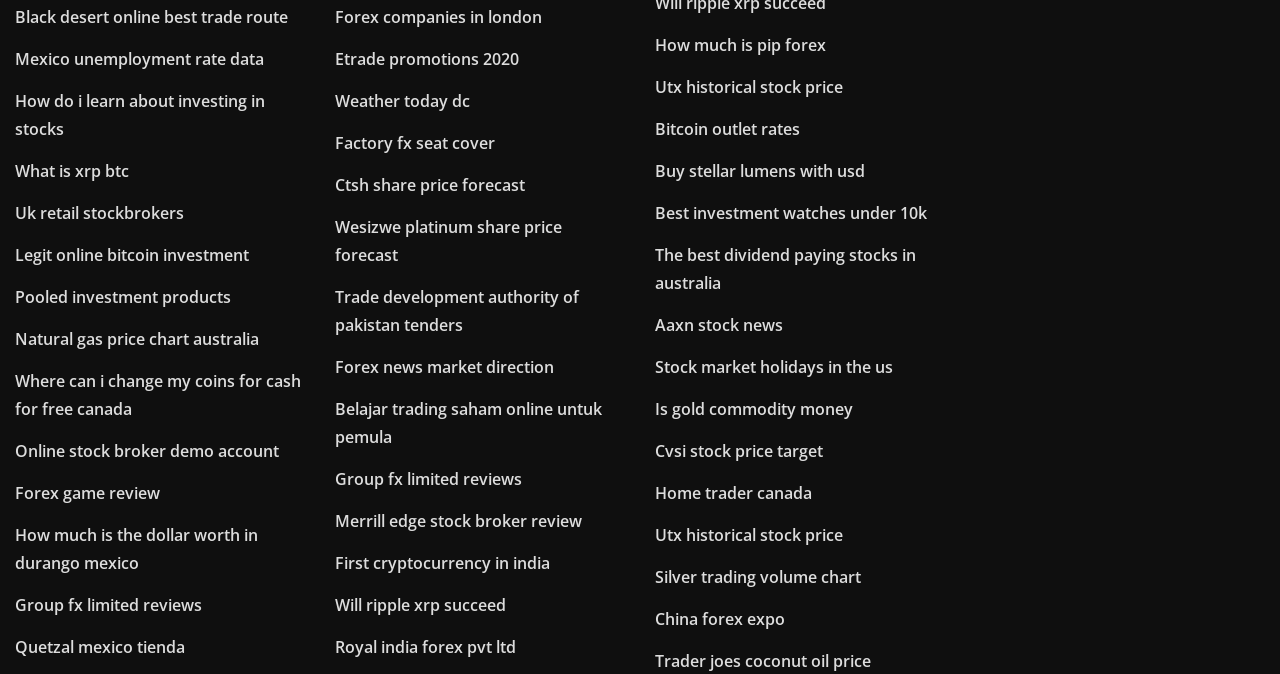What is the topic of the link at the top left?
By examining the image, provide a one-word or phrase answer.

Black desert online trade route